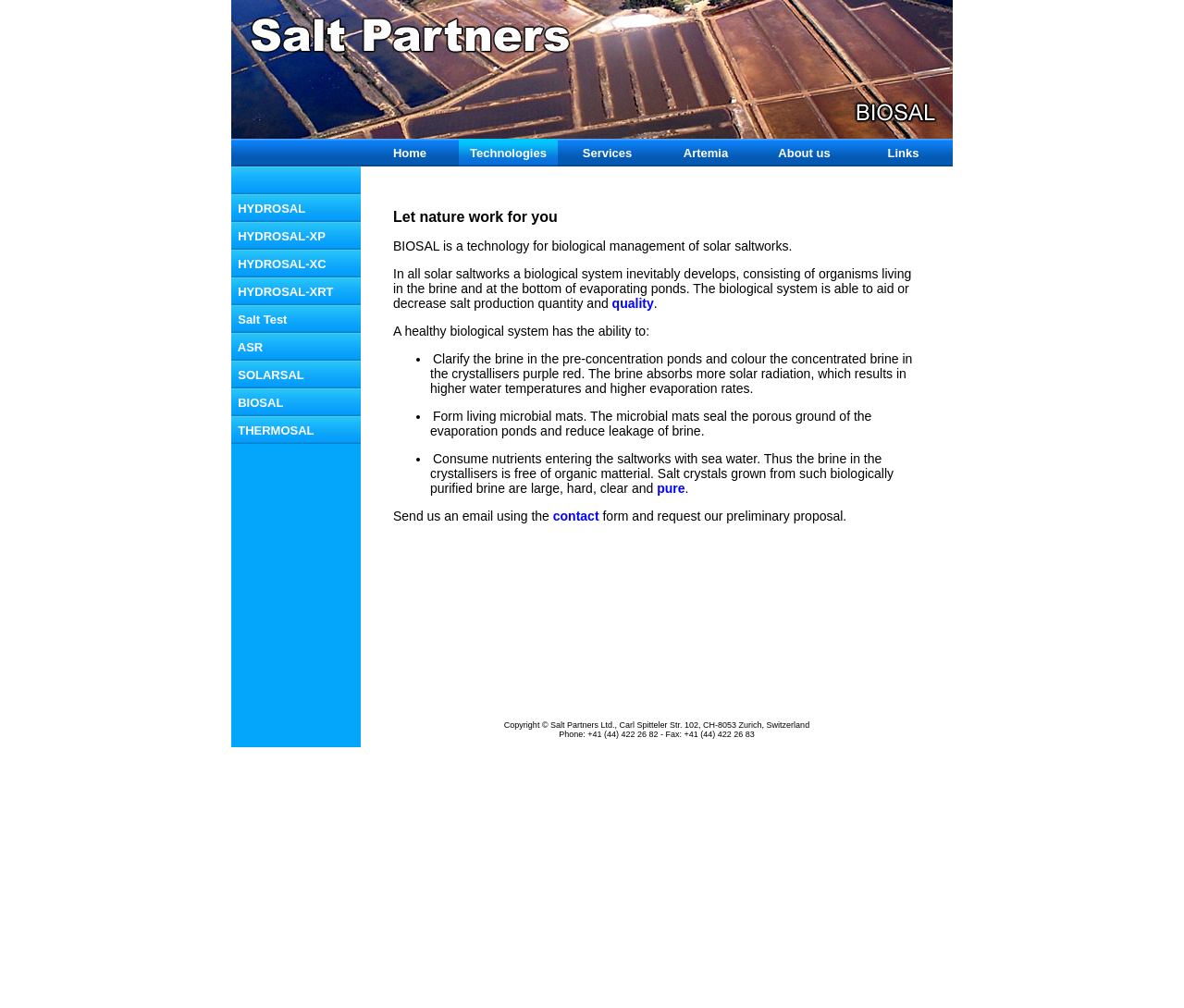Please specify the bounding box coordinates in the format (top-left x, top-left y, bottom-right x, bottom-right y), with all values as floating point numbers between 0 and 1. Identify the bounding box of the UI element described by: About us

[0.657, 0.144, 0.701, 0.158]